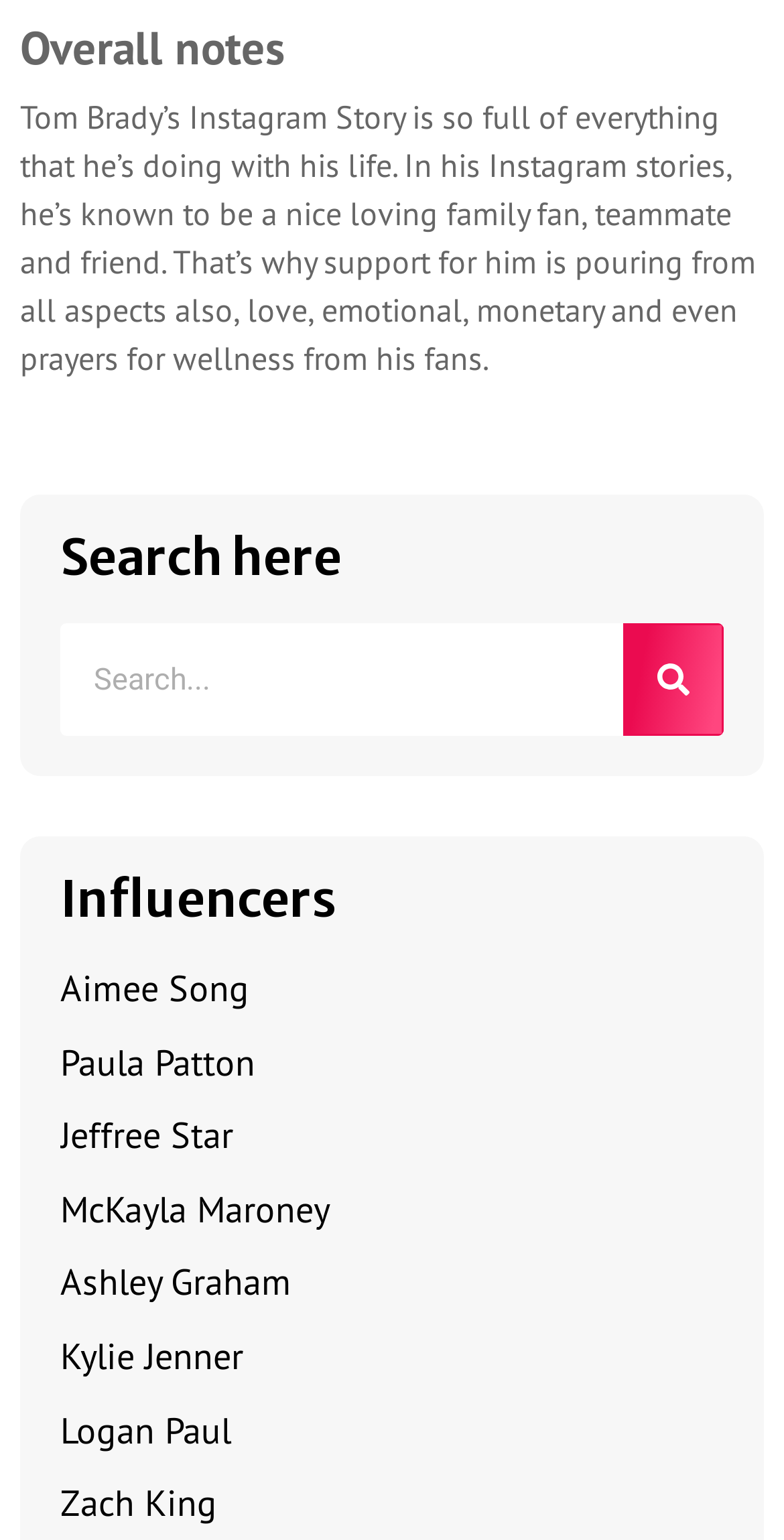Could you find the bounding box coordinates of the clickable area to complete this instruction: "Learn about Zach King"?

[0.077, 0.961, 0.277, 0.991]